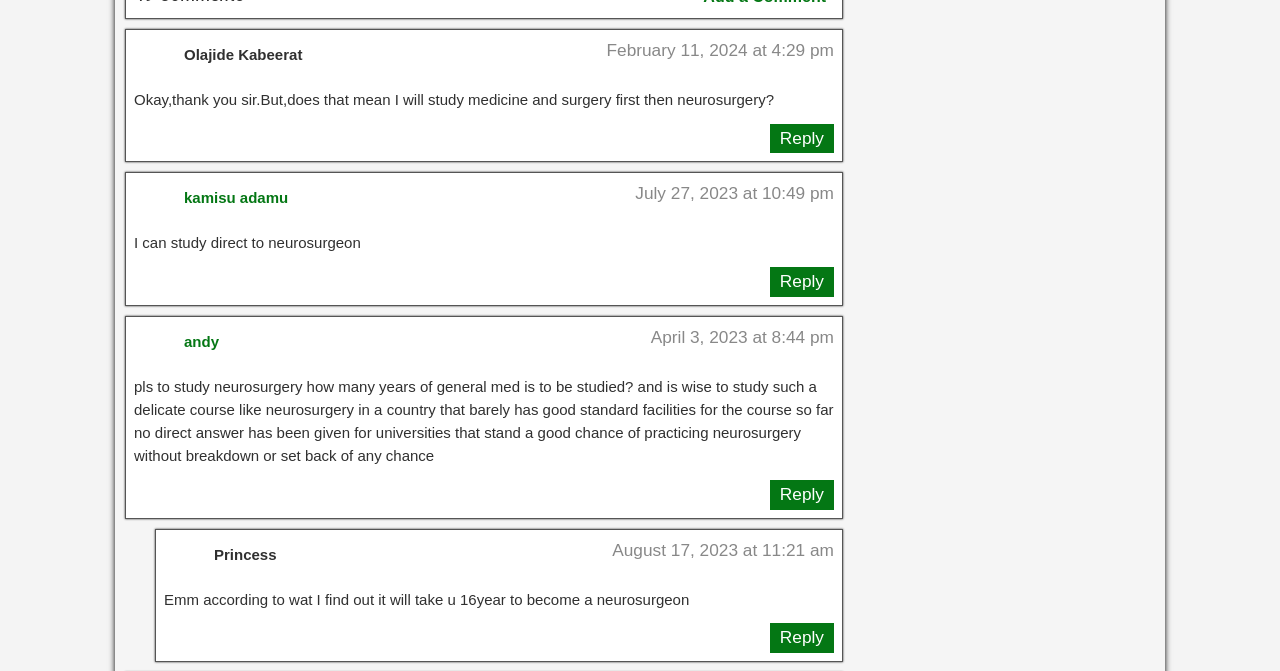Please identify the bounding box coordinates of the element that needs to be clicked to execute the following command: "View kamisu adamu's post". Provide the bounding box using four float numbers between 0 and 1, formatted as [left, top, right, bottom].

[0.144, 0.282, 0.225, 0.308]